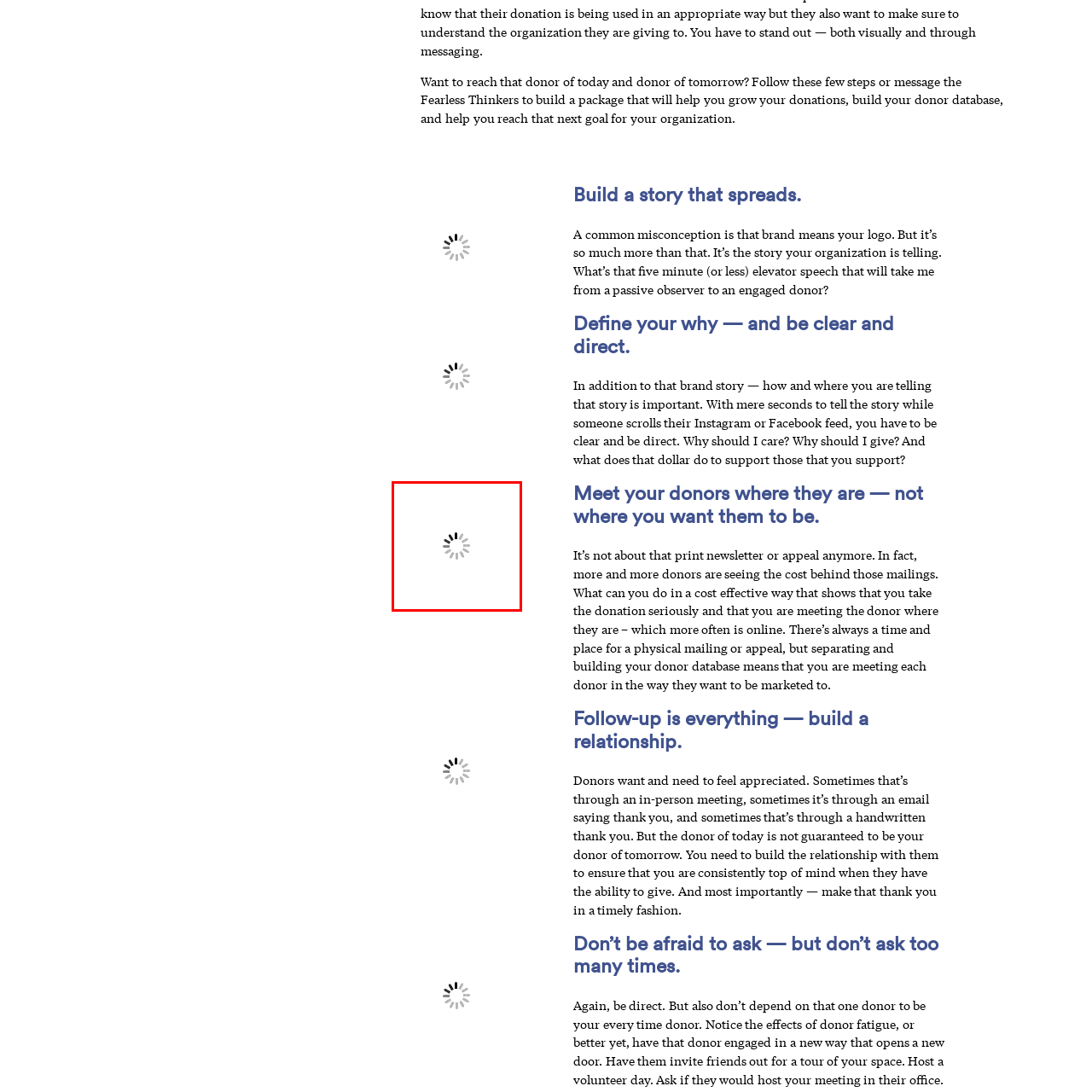What traditional method is being replaced?
Look at the image within the red bounding box and provide a single word or phrase as an answer.

Print newsletters